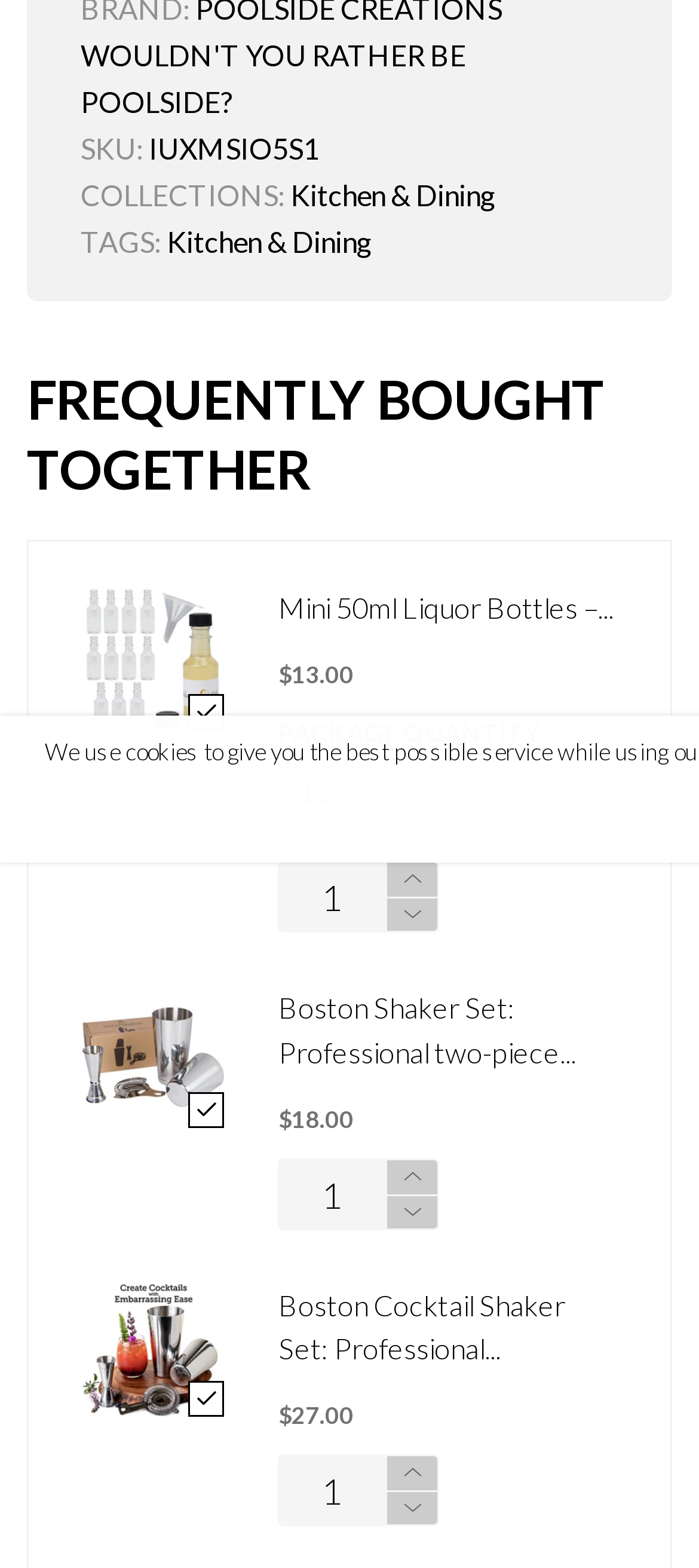Respond to the question below with a concise word or phrase:
What is the package quantity of the Boston Shaker Set?

Not specified